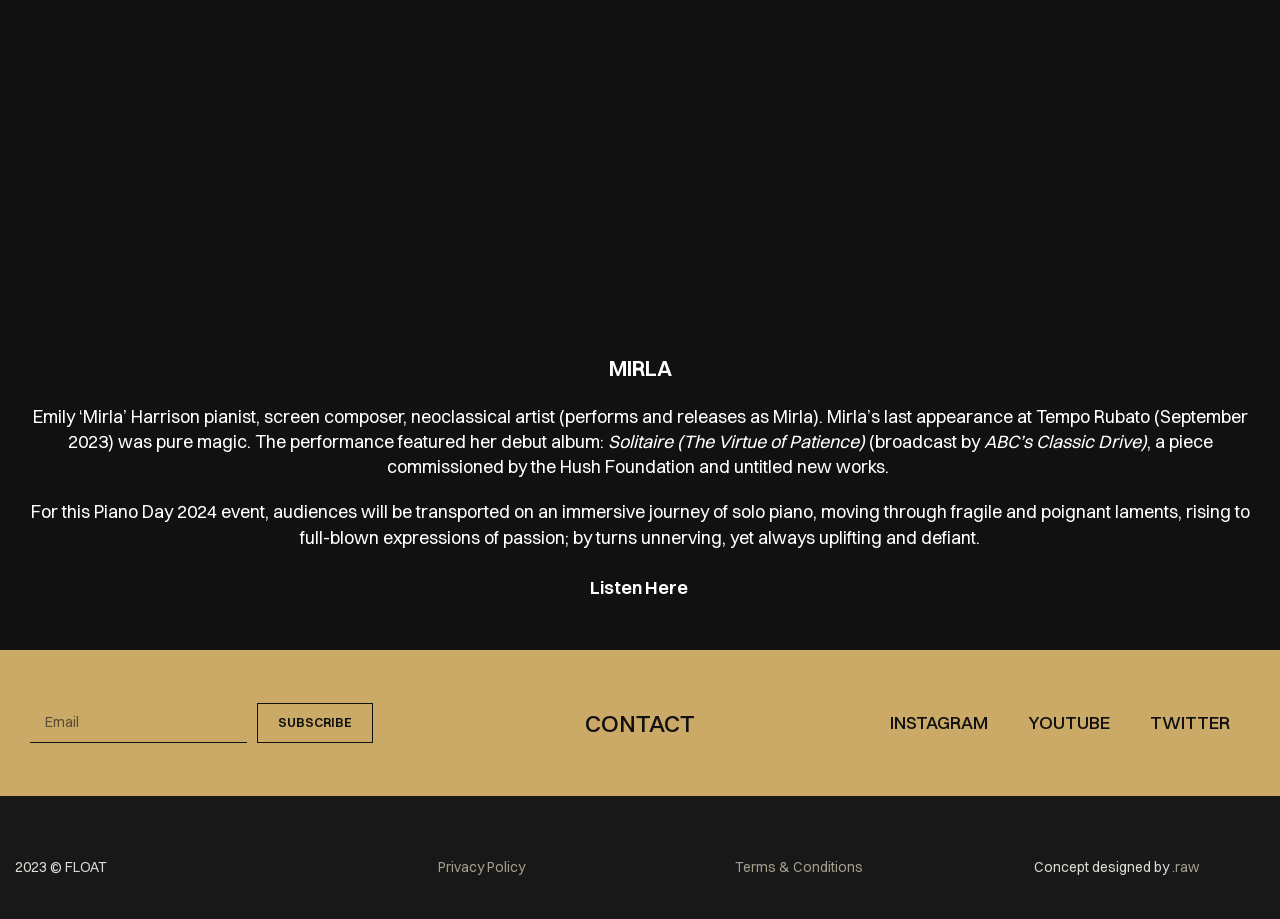Specify the bounding box coordinates of the region I need to click to perform the following instruction: "Search for something". The coordinates must be four float numbers in the range of 0 to 1, i.e., [left, top, right, bottom].

None